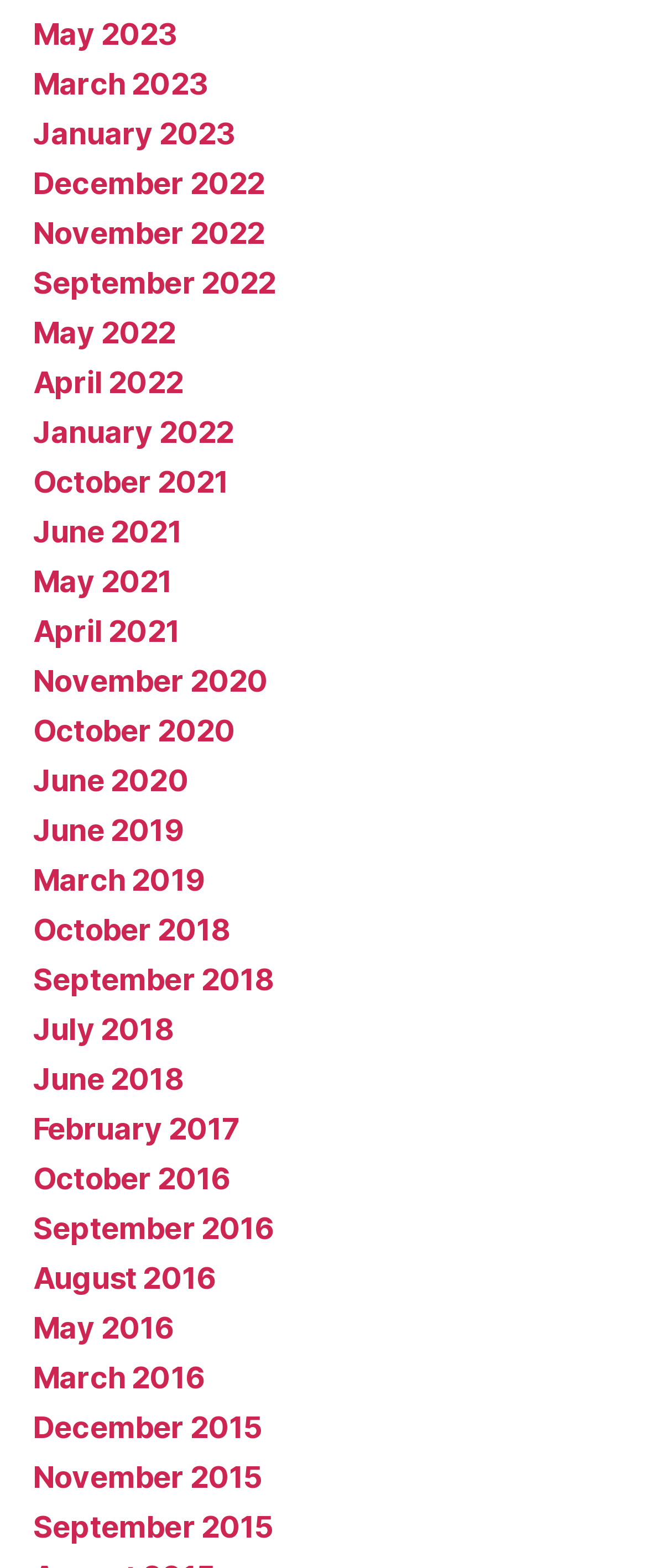Pinpoint the bounding box coordinates of the element to be clicked to execute the instruction: "View September 2015".

[0.051, 0.963, 0.424, 0.985]